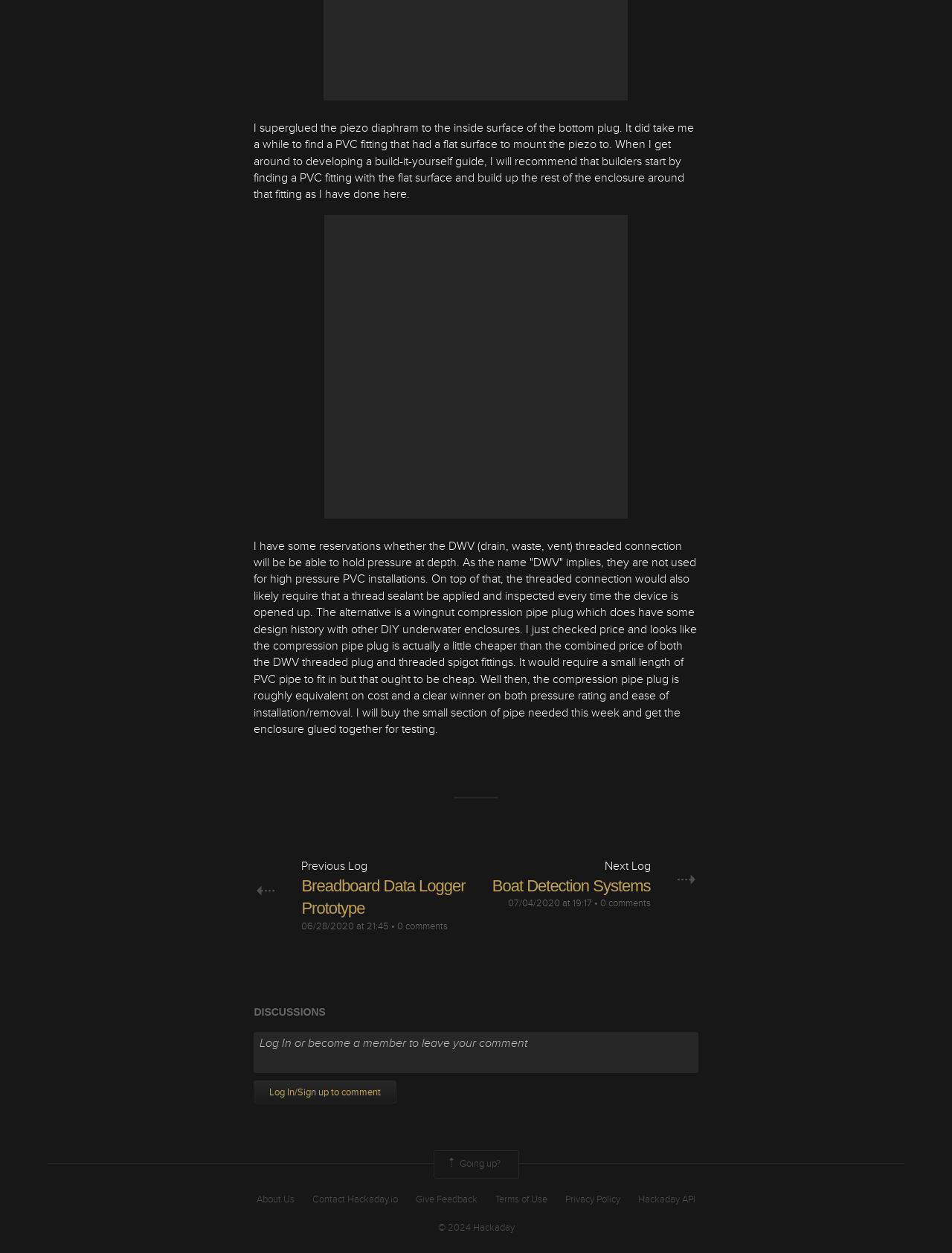Provide the bounding box coordinates of the HTML element described as: "© 2024 Hackaday". The bounding box coordinates should be four float numbers between 0 and 1, i.e., [left, top, right, bottom].

[0.46, 0.975, 0.54, 0.985]